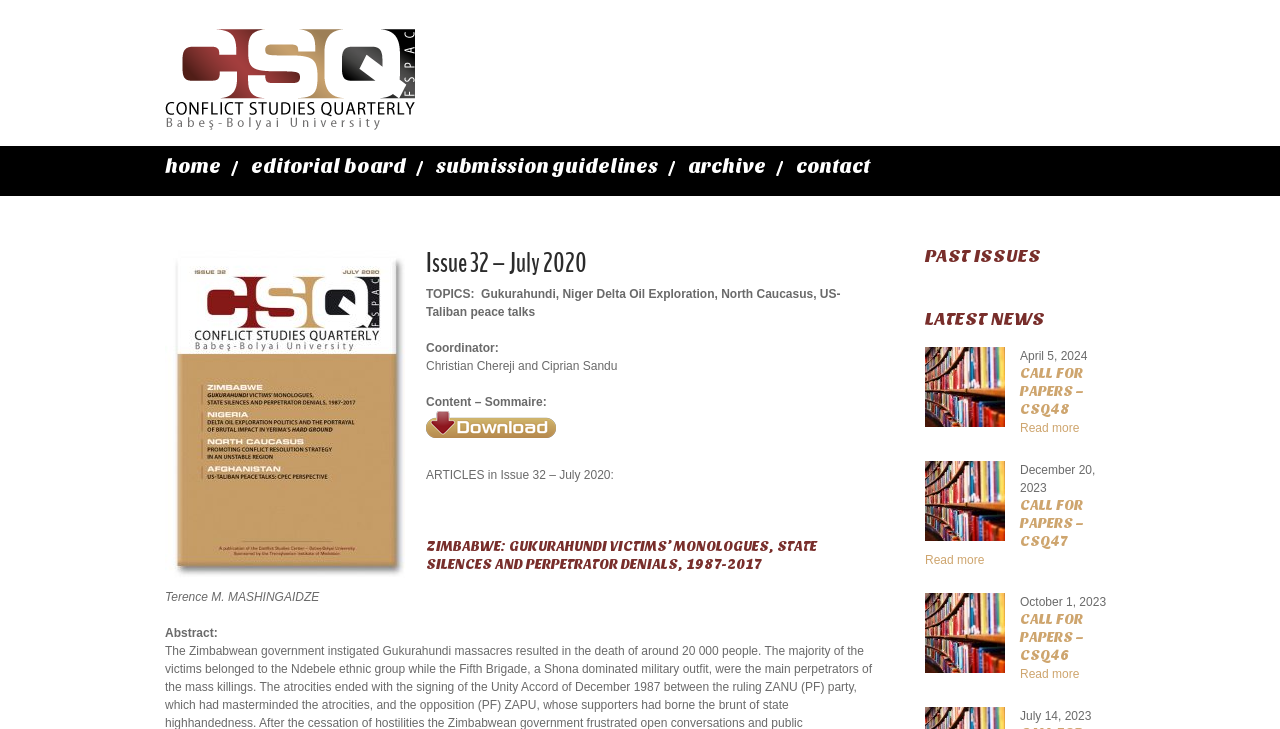Please specify the bounding box coordinates of the area that should be clicked to accomplish the following instruction: "View the report 'Community Care Hubs: A Promising Model for Health and Social Care Coordination'". The coordinates should consist of four float numbers between 0 and 1, i.e., [left, top, right, bottom].

None